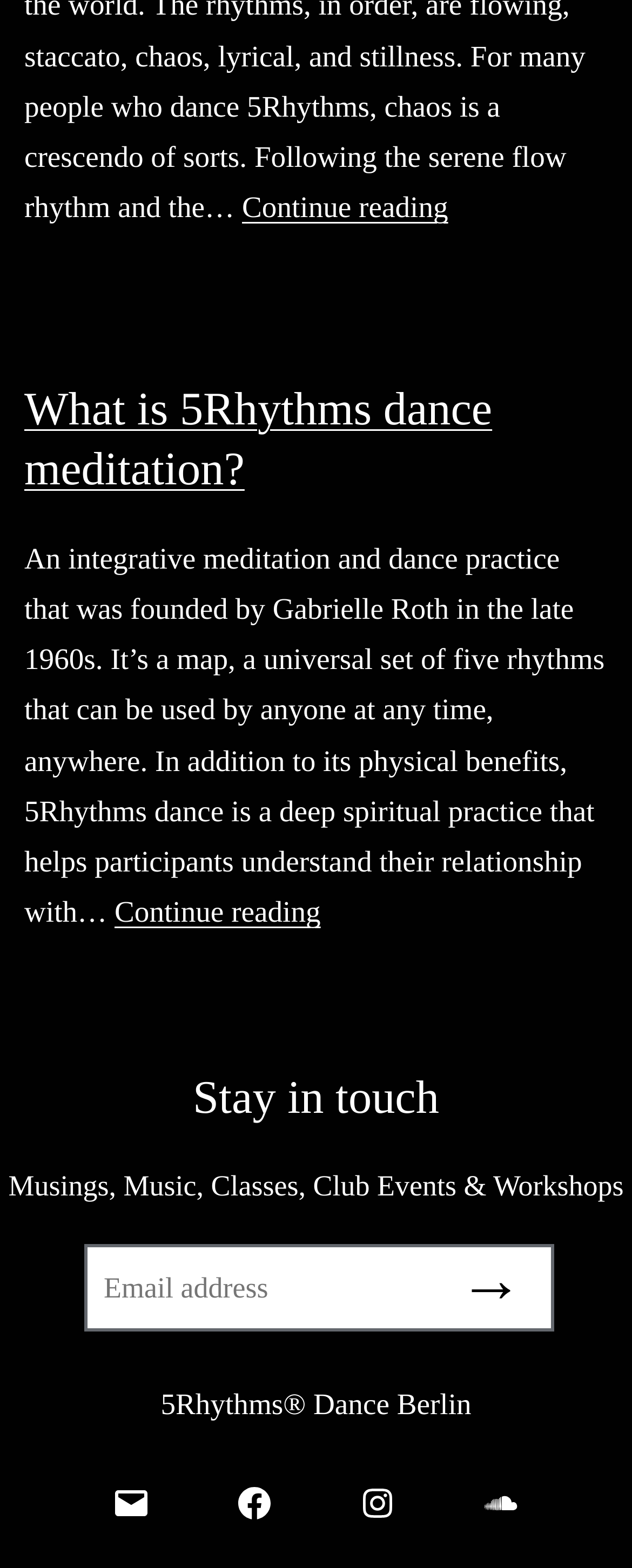Provide a brief response to the question below using a single word or phrase: 
What is the purpose of the '→' button?

Submit email address